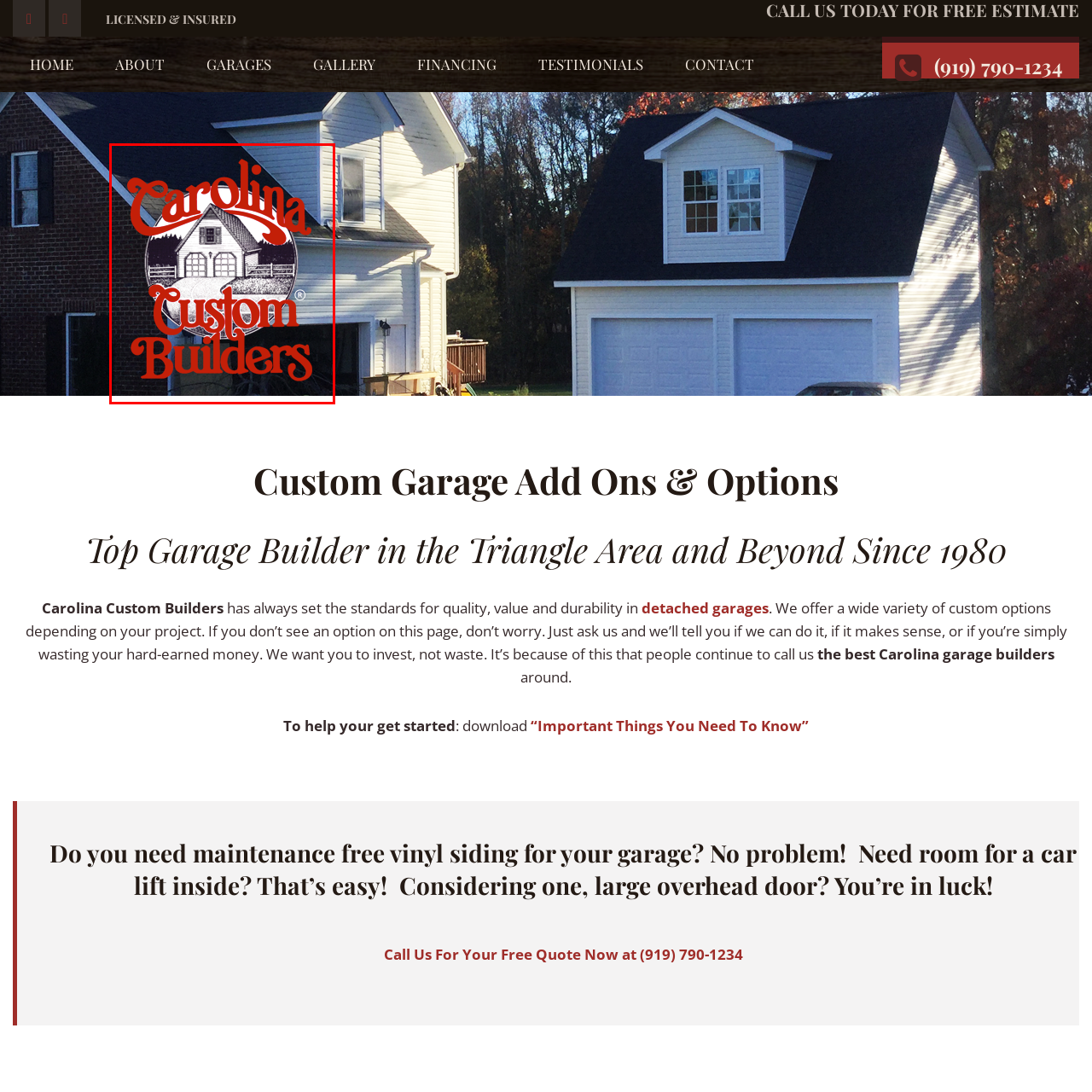Examine the area surrounded by the red box and describe it in detail.

The image prominently features the logo of "Carolina Custom Builders," showcasing a classic design that reflects the brand's commitment to quality craftsmanship in garage construction. The logo depicts a stylized illustration of a garage, complete with a gabled roof and double garage doors, set within a circular emblem that suggests a heritage and trustworthy presence in the local building market. The bold, red typography prominently displays the name "Carolina," while "Custom Builders" is showcased in an elegant font below, reinforcing the brand's focus on tailored construction services. This visual element emphasizes their identity as a reputable garage builder, dedicated to delivering personalized solutions to clients in the Raleigh and Durham areas.